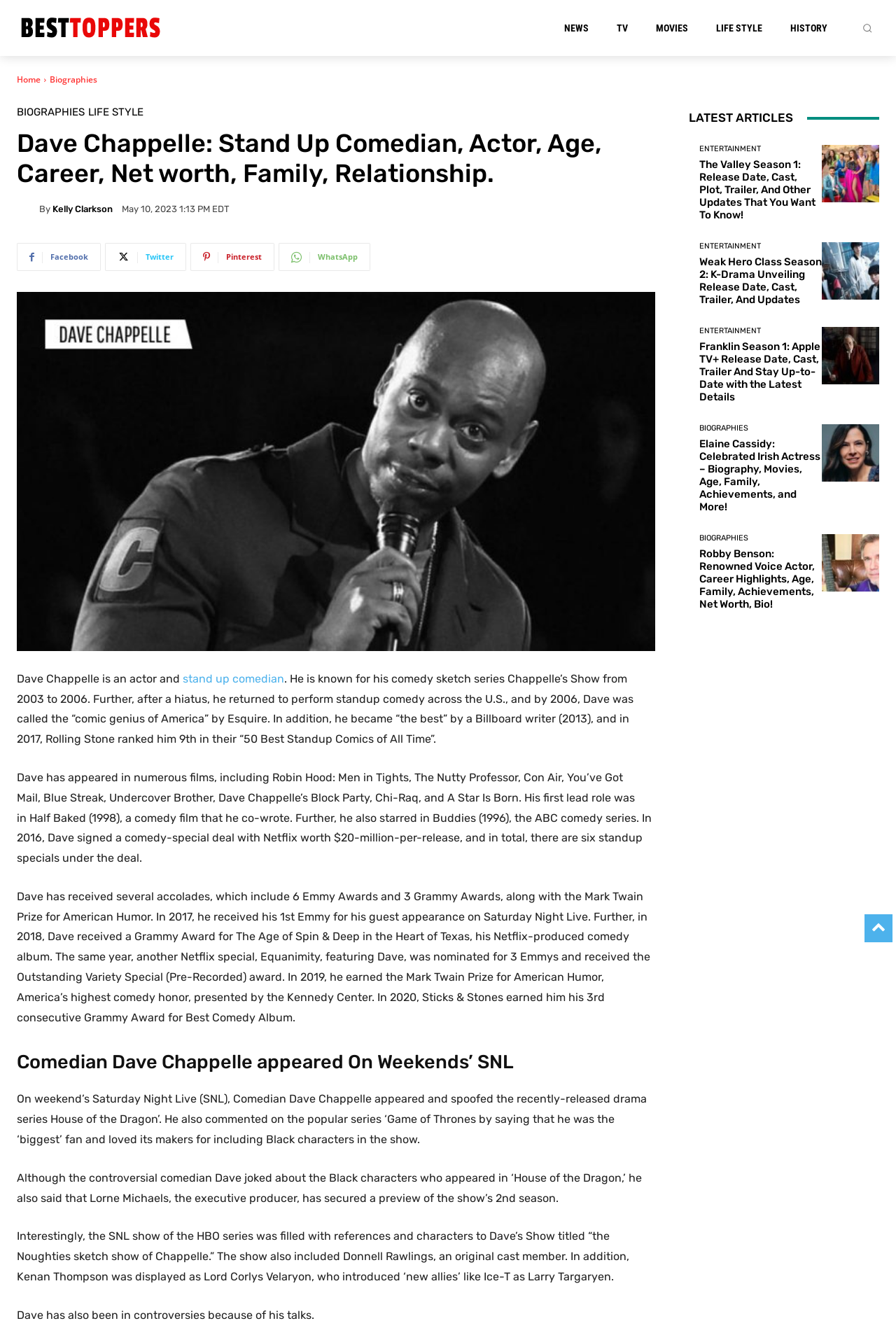Please specify the bounding box coordinates for the clickable region that will help you carry out the instruction: "Read more about Dave Chappelle".

[0.019, 0.221, 0.731, 0.493]